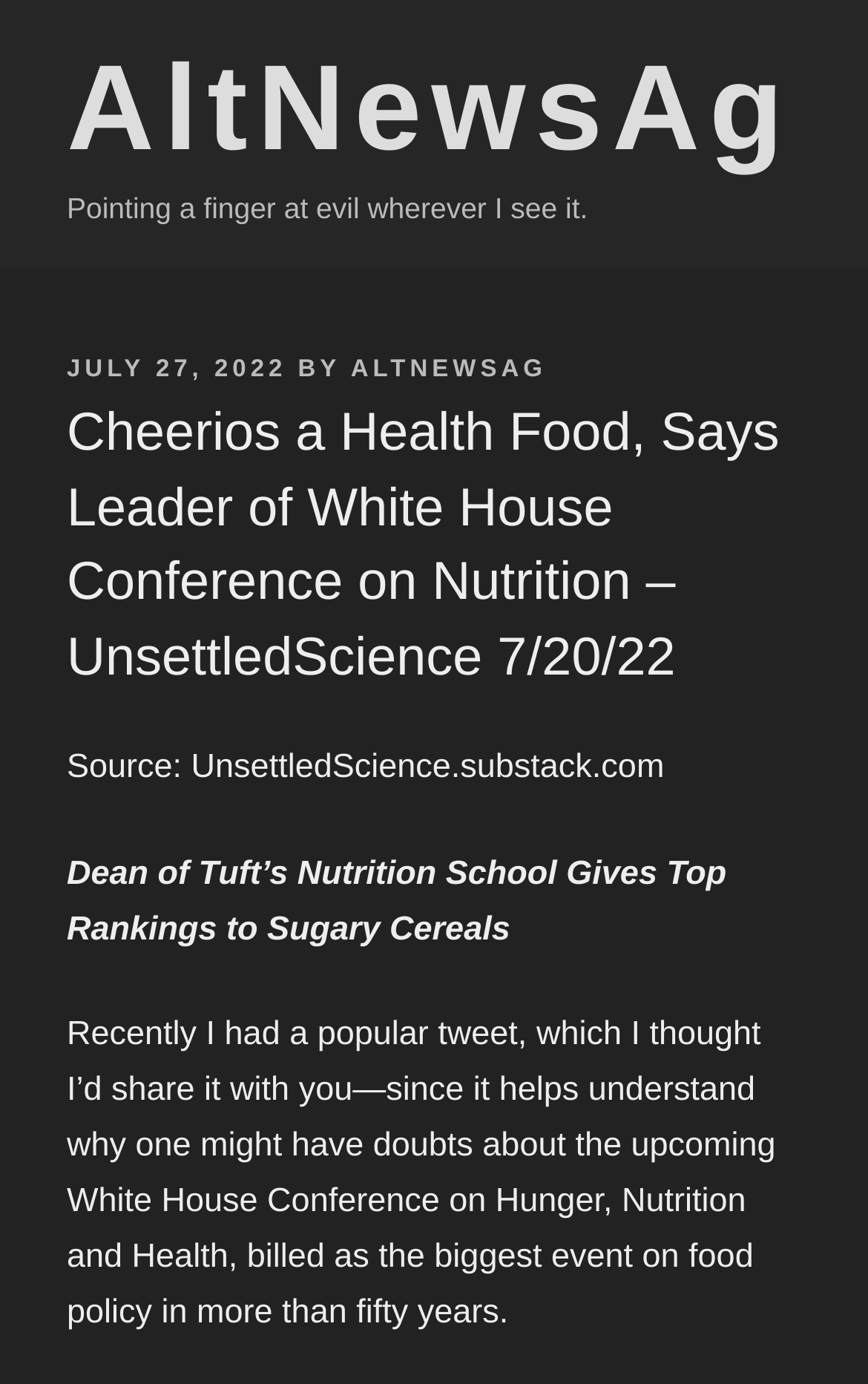What is the topic of the article?
Answer the question with a thorough and detailed explanation.

I found the topic of the article by looking at the main heading 'Cheerios a Health Food, Says Leader of White House Conference on Nutrition – UnsettledScience 7/20/22' which suggests that the article is about Cheerios being considered a health food.